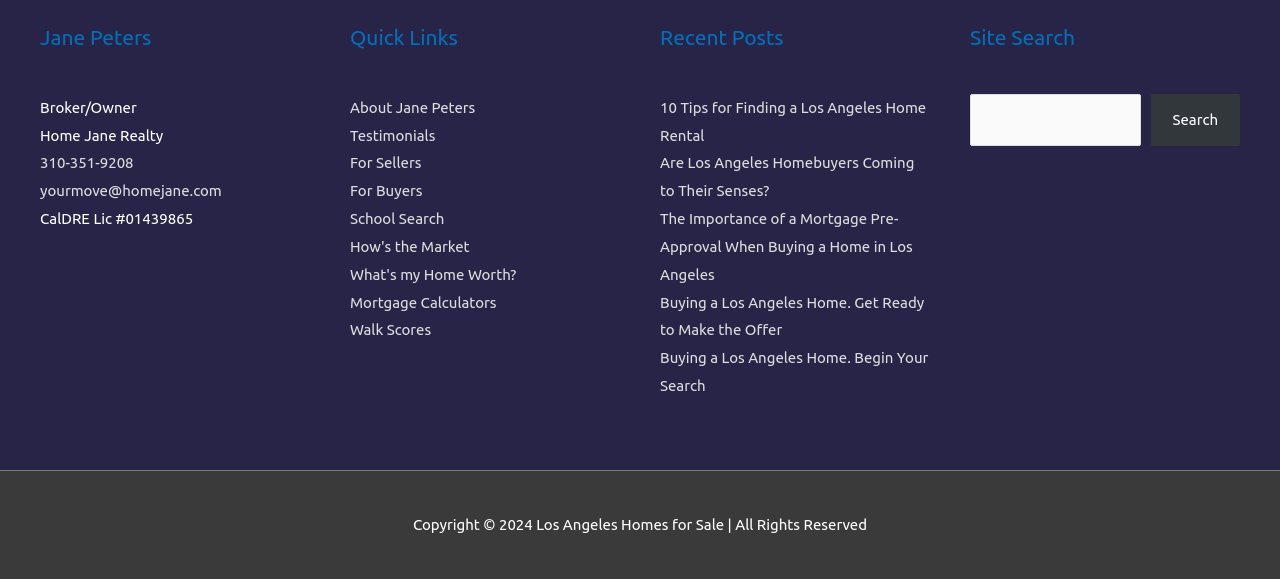Who is the broker/owner?
Look at the image and answer the question using a single word or phrase.

Jane Peters